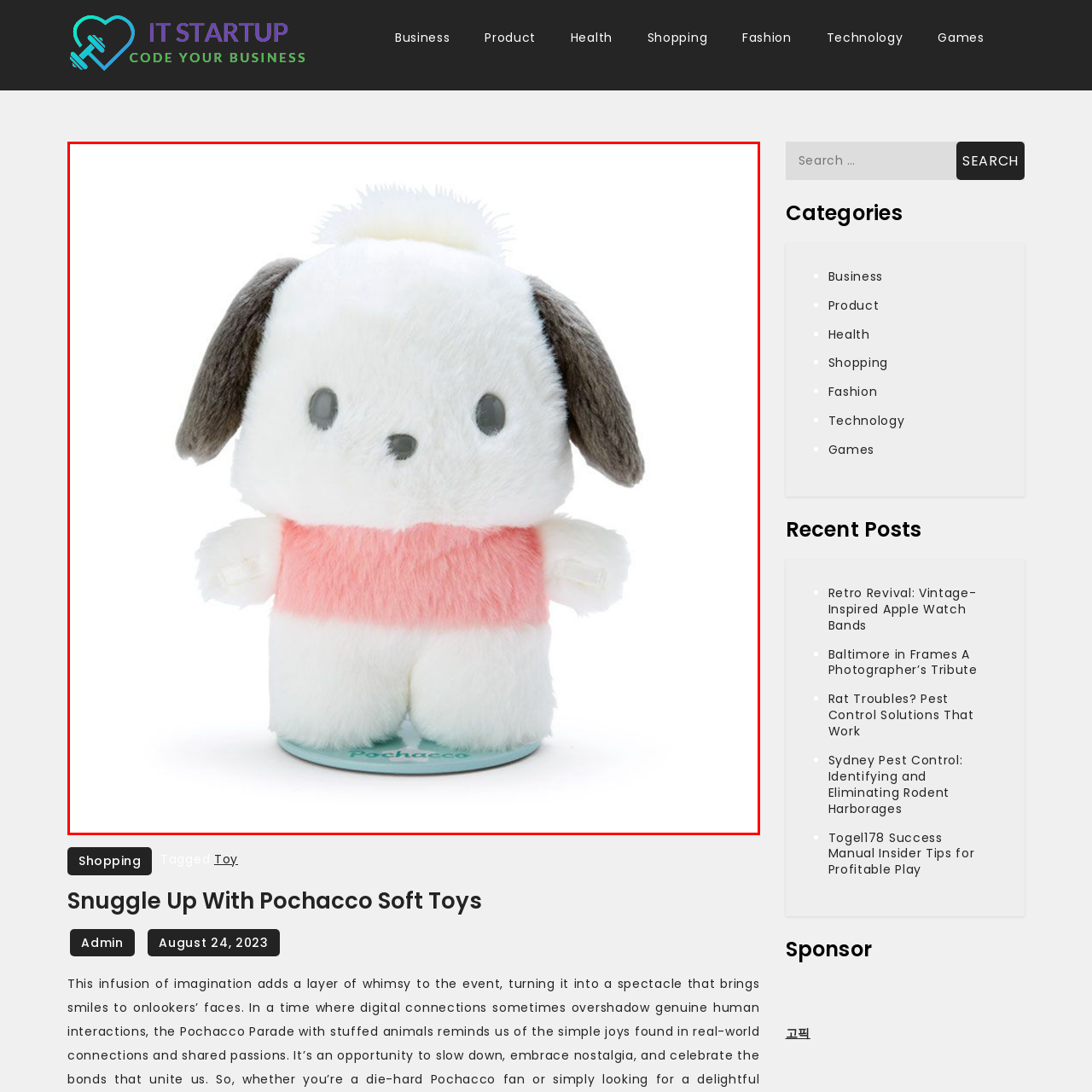Check the picture within the red bounding box and provide a brief answer using one word or phrase: What is printed on the round base of the plush toy?

Pochacco